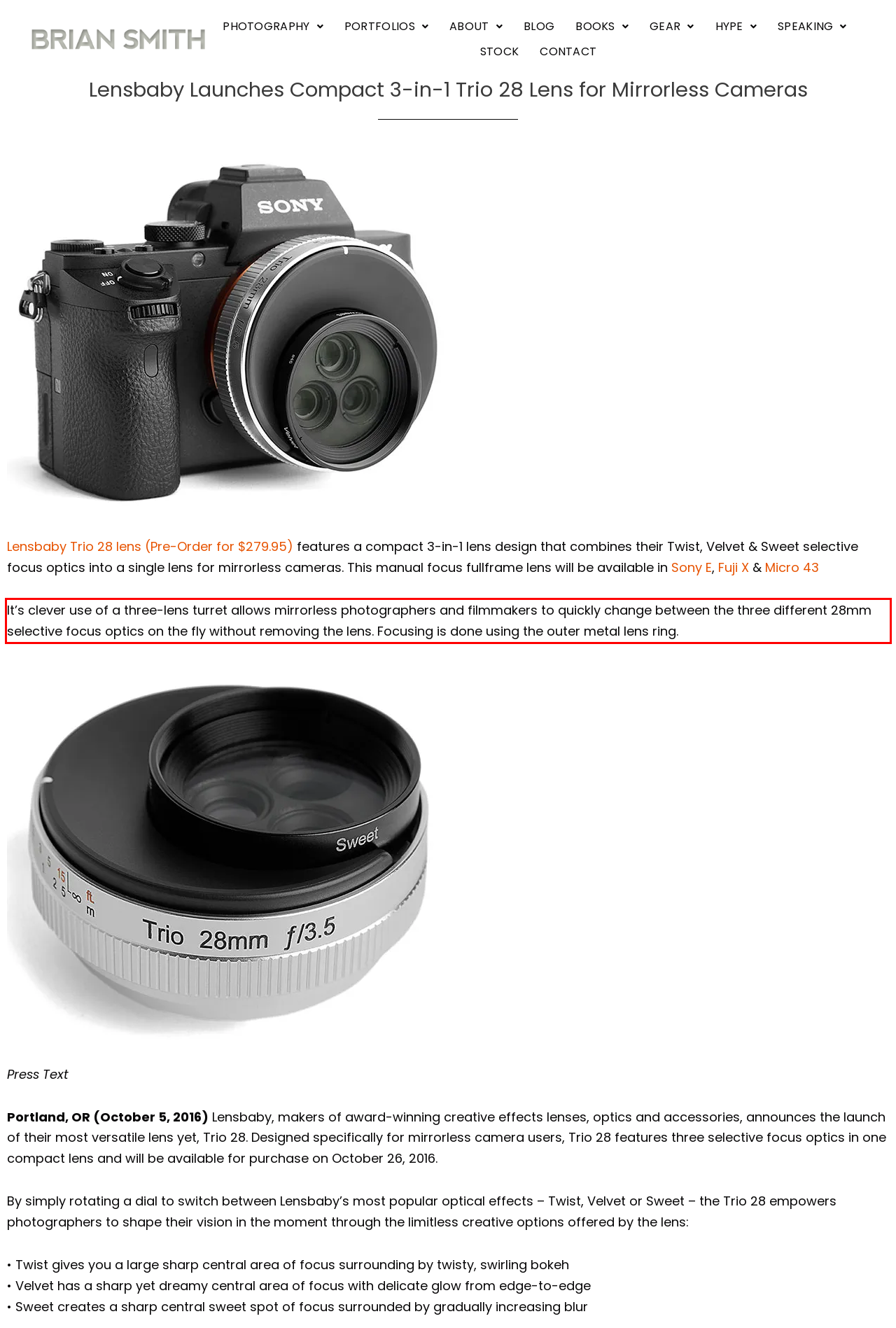Given the screenshot of a webpage, identify the red rectangle bounding box and recognize the text content inside it, generating the extracted text.

It’s clever use of a three-lens turret allows mirrorless photographers and filmmakers to quickly change between the three different 28mm selective focus optics on the fly without removing the lens. Focusing is done using the outer metal lens ring.